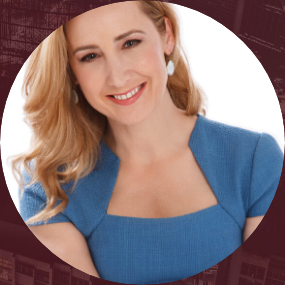Describe the image with as much detail as possible.

The image features a professionally styled woman with long, wavy blonde hair, smiling warmly at the camera. She is wearing a sophisticated blue dress that has a structured neckline, which enhances her poised appearance. The background is softly blurred, emphasizing her and giving the image a polished, professional look. This image is associated with Bobbi Rebell, who is likely a featured guest, as indicated in the context. The overall impression conveys confidence and approachability, aligning with themes of personal and professional growth.